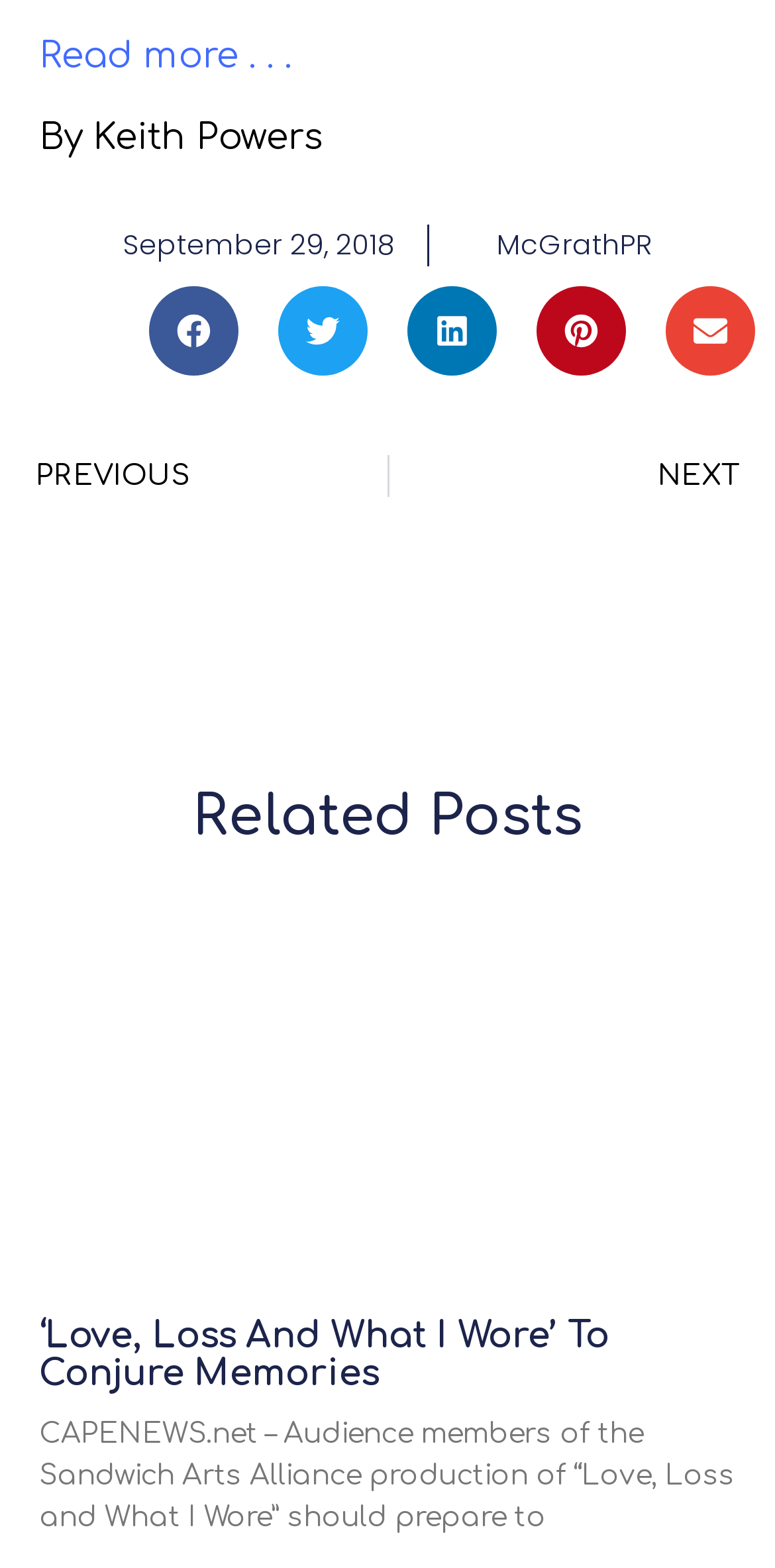How many related posts are listed?
From the image, respond using a single word or phrase.

2